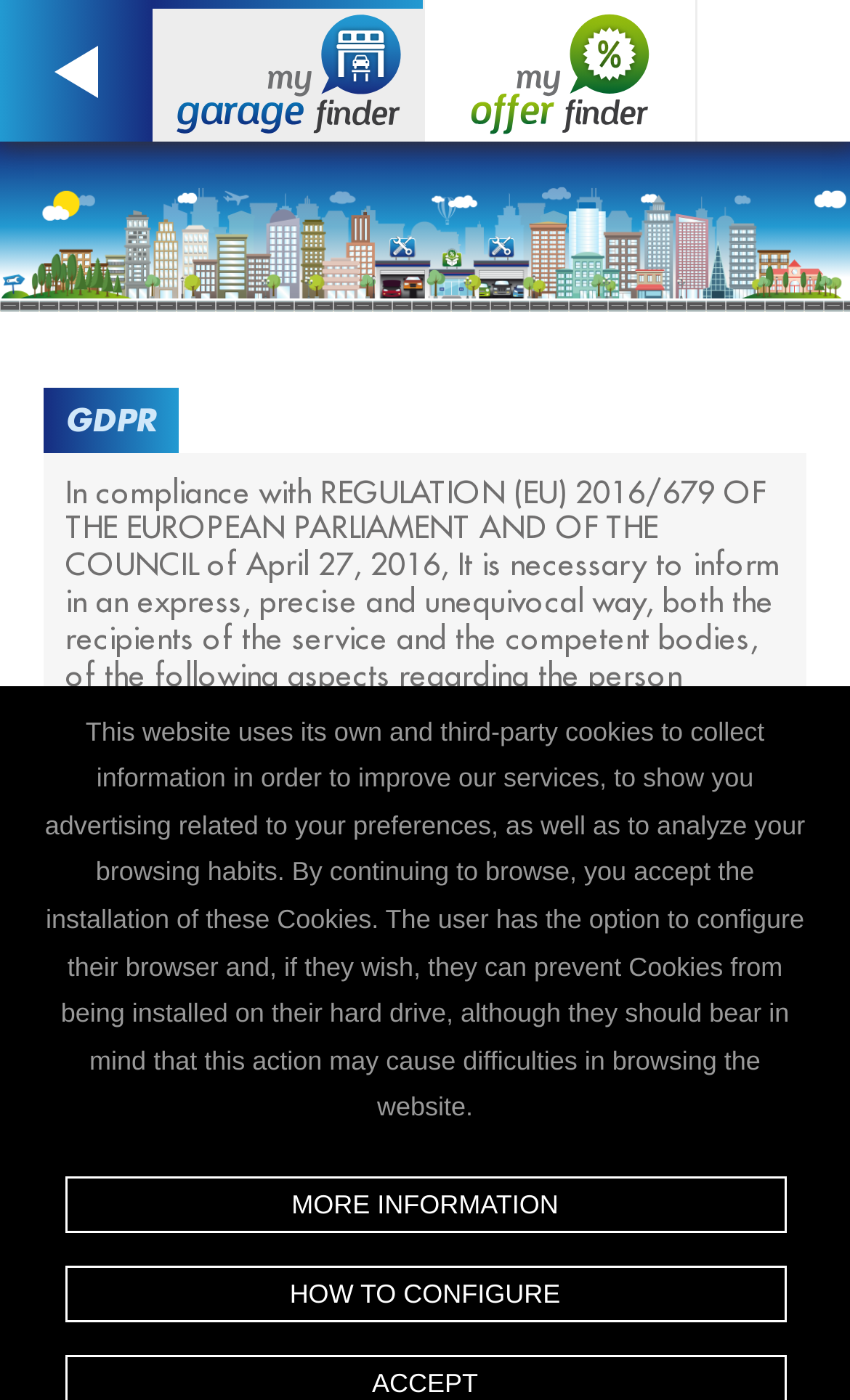Calculate the bounding box coordinates for the UI element based on the following description: "https://grupeina.com". Ensure the coordinates are four float numbers between 0 and 1, i.e., [left, top, right, bottom].

[0.387, 0.831, 0.726, 0.852]